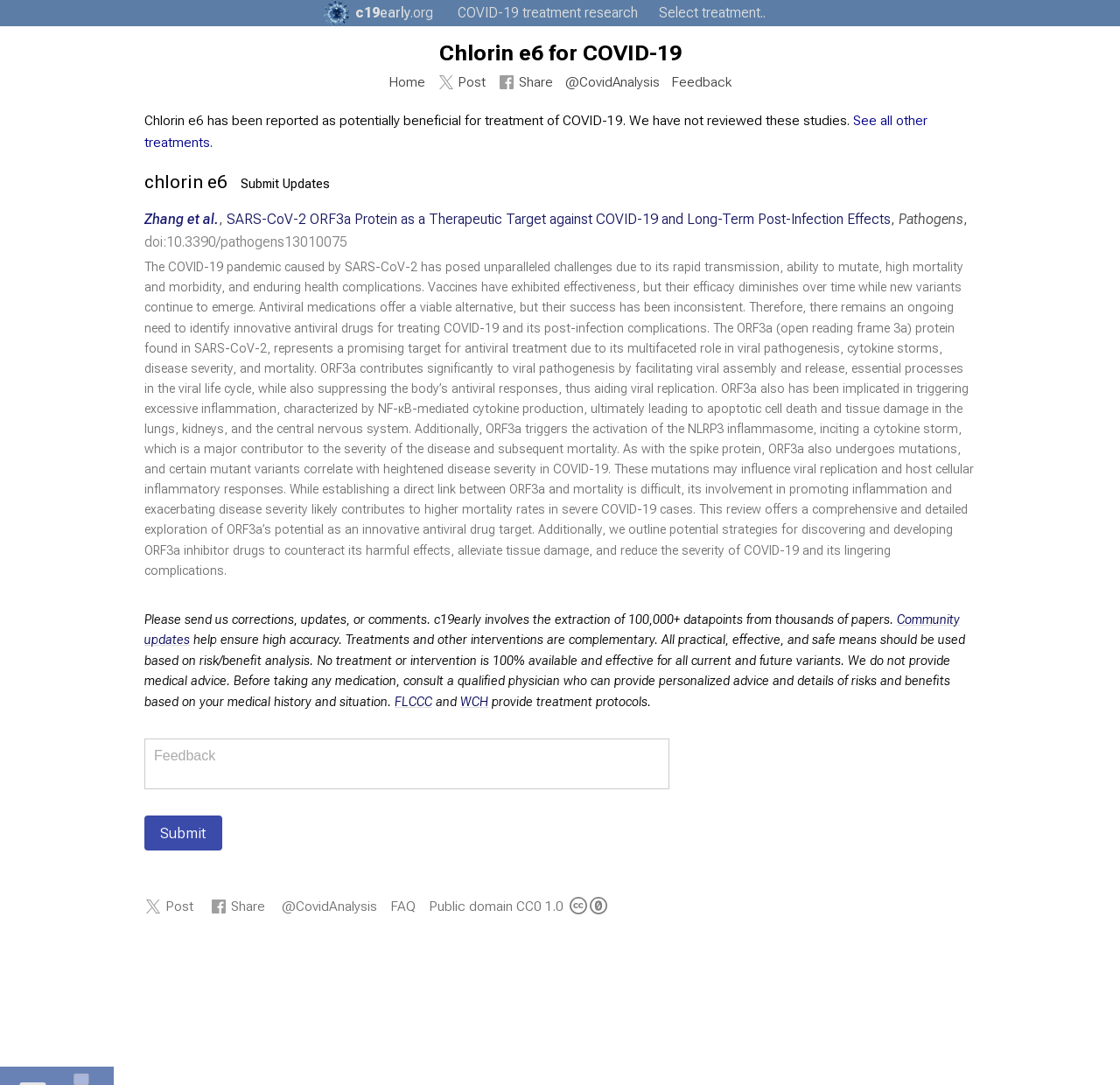Summarize the contents and layout of the webpage in detail.

The webpage is about Chlorin e6 as a potential treatment for COVID-19. At the top, there is a logo image and a link to "c19early.org". Below that, there are three static text elements: "COVID-19", "treatment", and "research". 

To the left, there is a heading "Chlorin e6 for COVID-19" and a static text paragraph that provides a brief overview of Chlorin e6 as a potential treatment for COVID-19. Below that, there are several links, including "Home", "Post", "Share", and "@CovidAnalysis", which are likely navigation links.

On the right side, there is a long static text paragraph that discusses the COVID-19 pandemic, the need for innovative antiviral drugs, and the potential of ORF3a protein as a therapeutic target. This text appears to be a summary of a research paper.

Below that, there are more links and static text elements, including "Submit Updates", "Community updates", and "FLCCC" and "WCH" which provide treatment protocols. There is also a textbox for "Feedback" and a "Submit" button.

At the bottom of the page, there are more links, including "Post", "Share", "@CovidAnalysis", "FAQ", and "Public domain CC0 1.0", which may be related to copyright information. There are also several images scattered throughout the page, but their content is not specified.